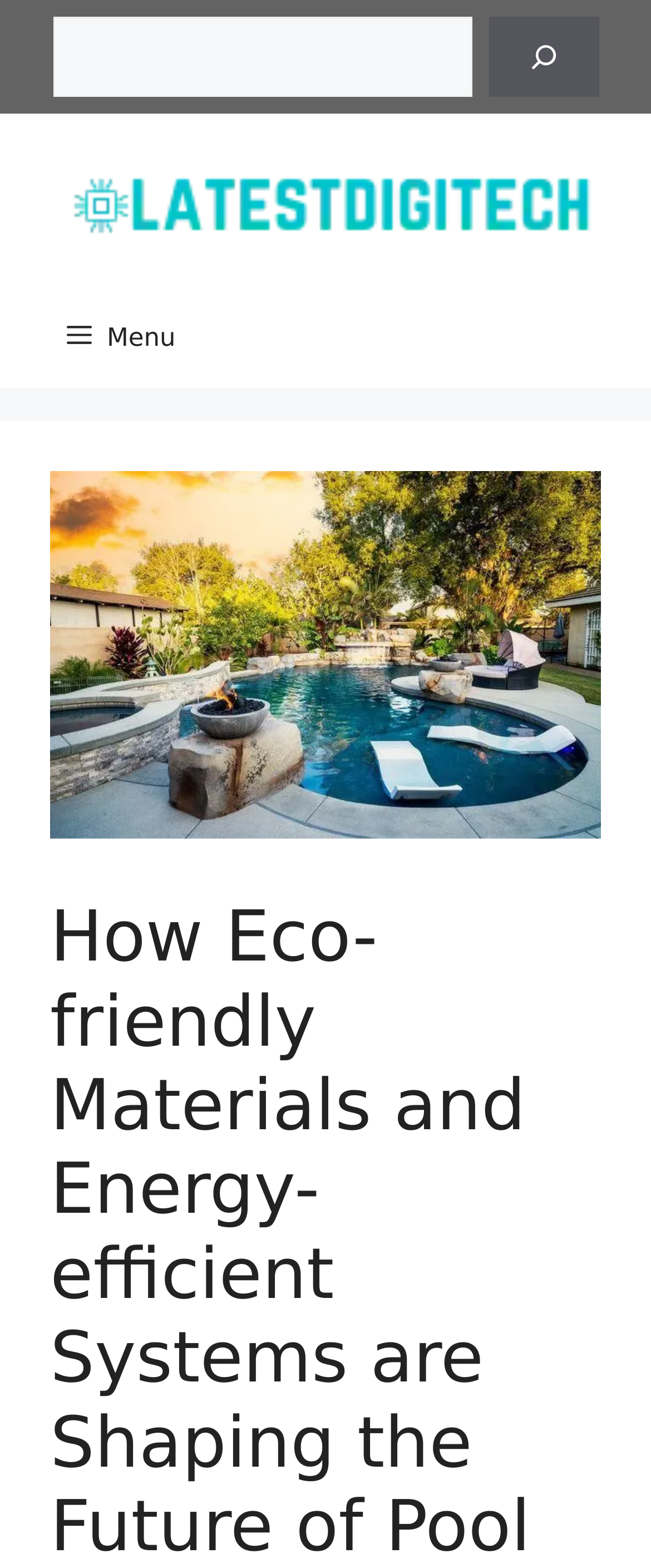Explain the features and main sections of the webpage comprehensively.

The webpage is about the evolution of pool design in Southern California, focusing on eco-friendly materials and energy-efficient systems to minimize environmental impact and maximize sustainability.

At the top of the page, there is a search bar with a search button and a small icon on the right side. The search bar is positioned near the top-left corner of the page, spanning about two-thirds of the page's width.

Below the search bar, there is a banner that stretches across the entire width of the page, containing a link to the website "Latestdigitech" accompanied by a small logo.

Underneath the banner, there is a primary navigation menu that spans the full width of the page. The menu is collapsed, with a "Menu" button on the left side that can be expanded to reveal the menu items.

The main content of the page is dominated by a large image that takes up most of the page's width and height, with a caption "Eco-friendly Materials and Energy-efficient Systems". This image is positioned below the navigation menu and above the fold, making it a prominent feature of the page.